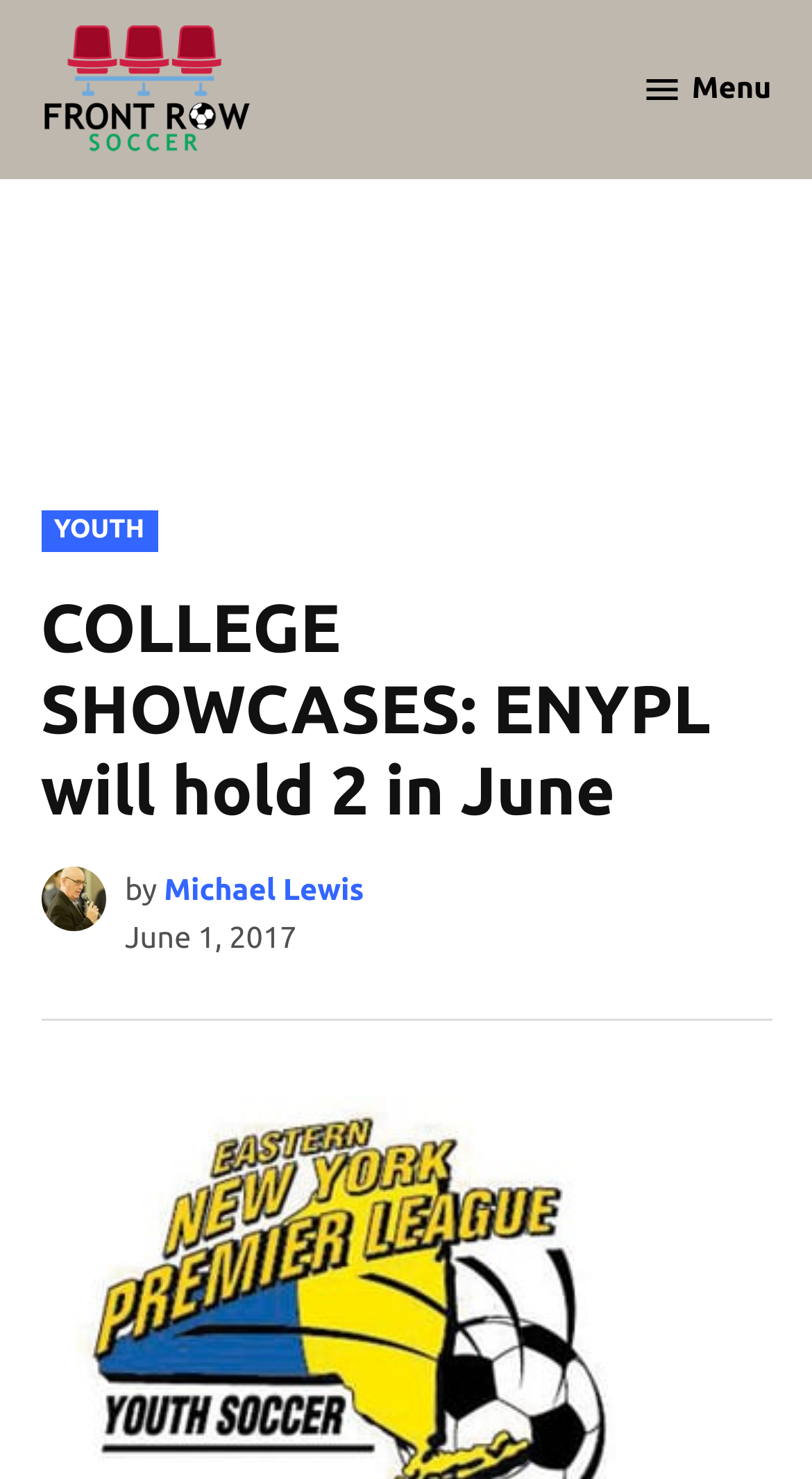Determine the bounding box coordinates of the UI element described by: "parent_node: Front Row Soccer".

[0.05, 0.013, 0.309, 0.108]